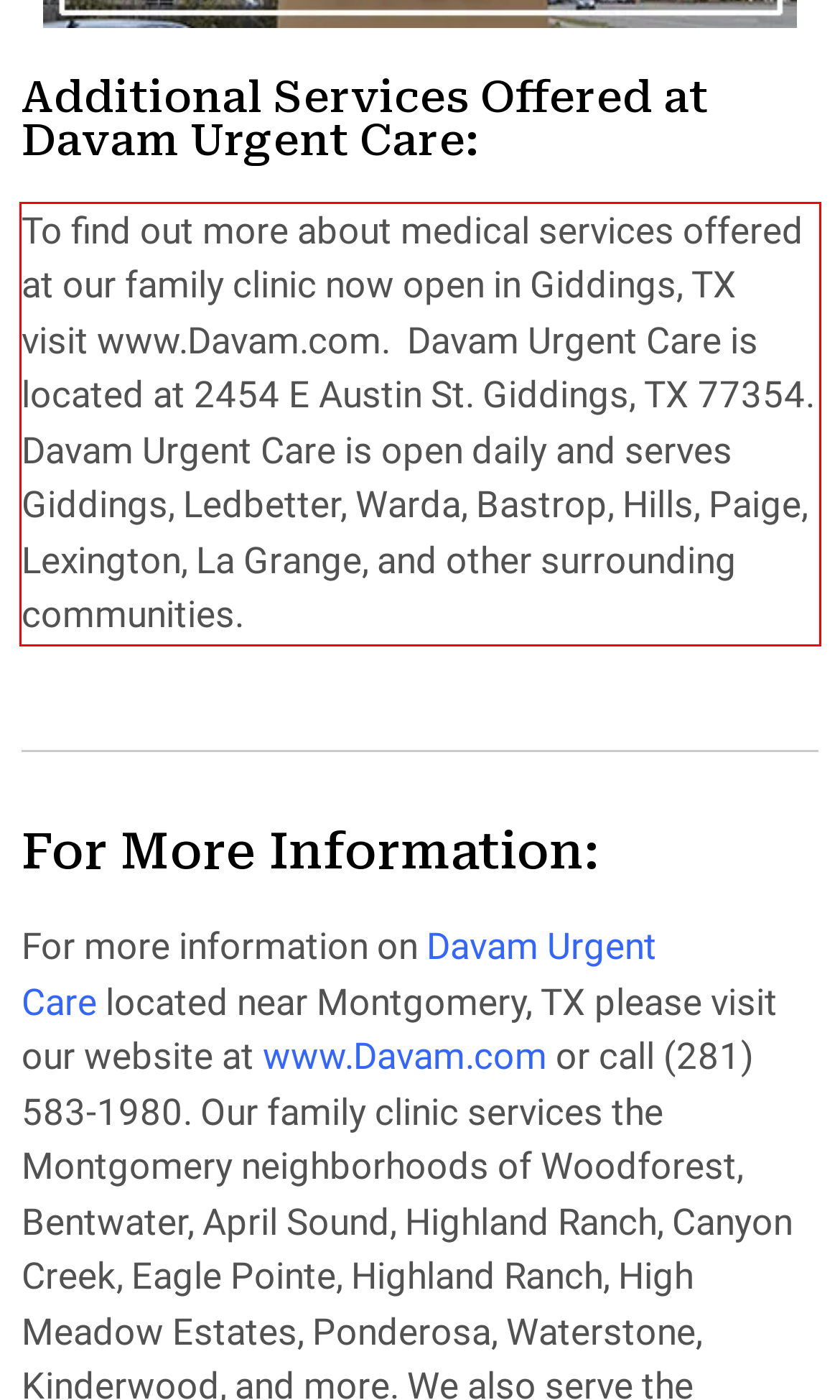There is a screenshot of a webpage with a red bounding box around a UI element. Please use OCR to extract the text within the red bounding box.

To find out more about medical services offered at our family clinic now open in Giddings, TX visit www.Davam.com. Davam Urgent Care is located at 2454 E Austin St. Giddings, TX 77354. Davam Urgent Care is open daily and serves Giddings, Ledbetter, Warda, Bastrop, Hills, Paige, Lexington, La Grange, and other surrounding communities.